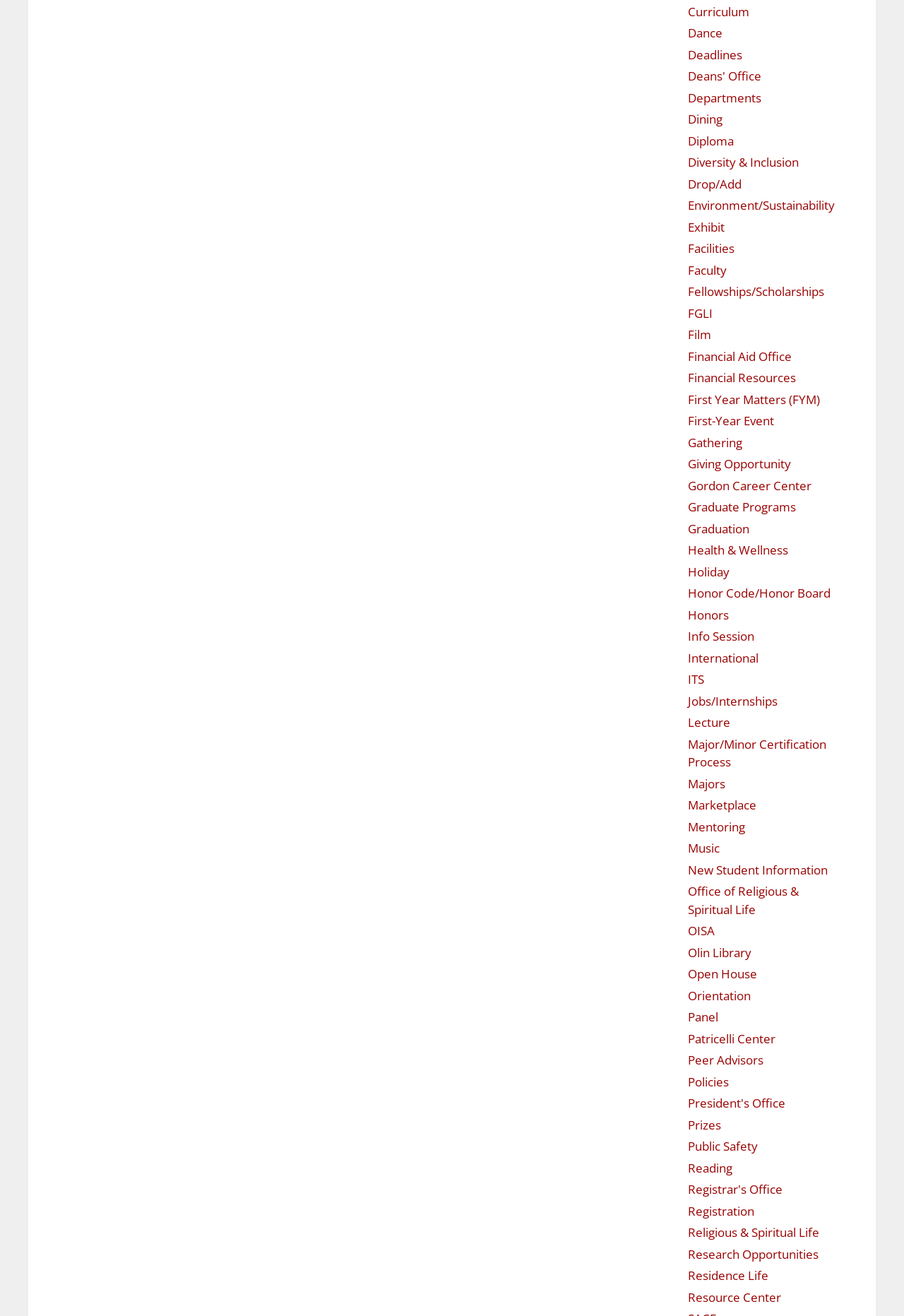Please locate the bounding box coordinates of the element that should be clicked to complete the given instruction: "Sign in with Facebook".

None